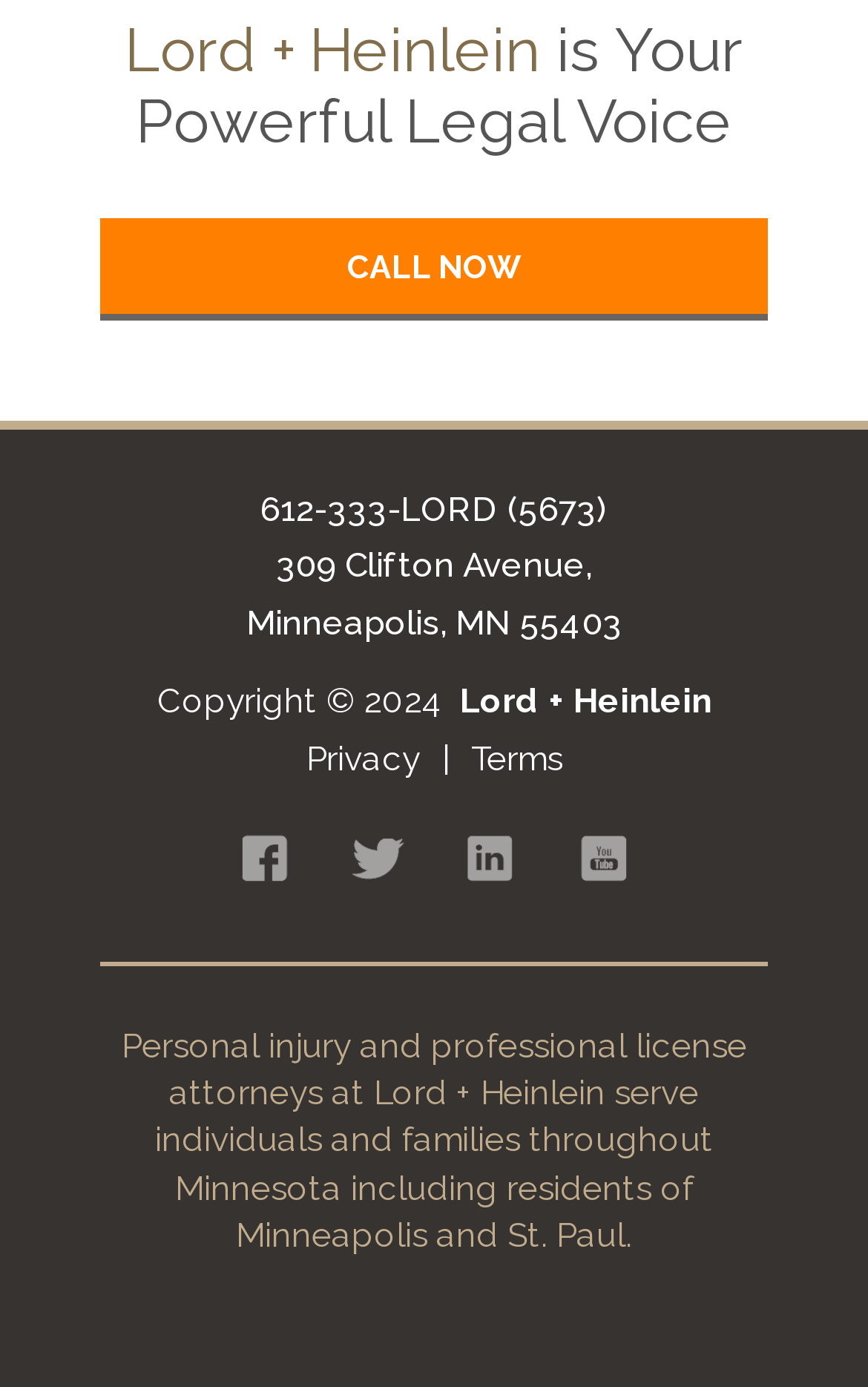Locate the coordinates of the bounding box for the clickable region that fulfills this instruction: "Click CALL NOW".

[0.115, 0.158, 0.885, 0.23]